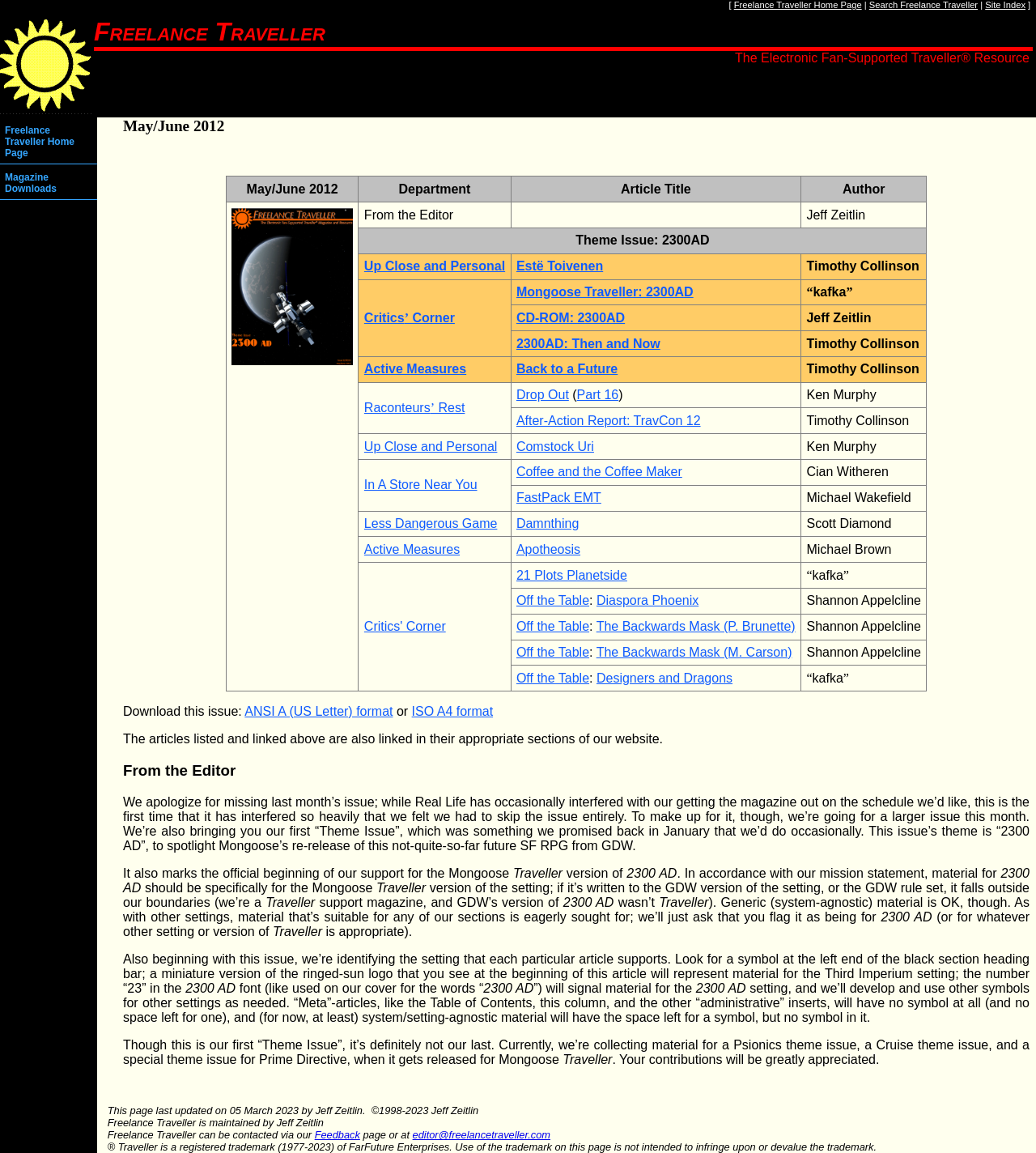Determine the bounding box of the UI element mentioned here: "ISO A4 format". The coordinates must be in the format [left, top, right, bottom] with values ranging from 0 to 1.

[0.397, 0.611, 0.476, 0.623]